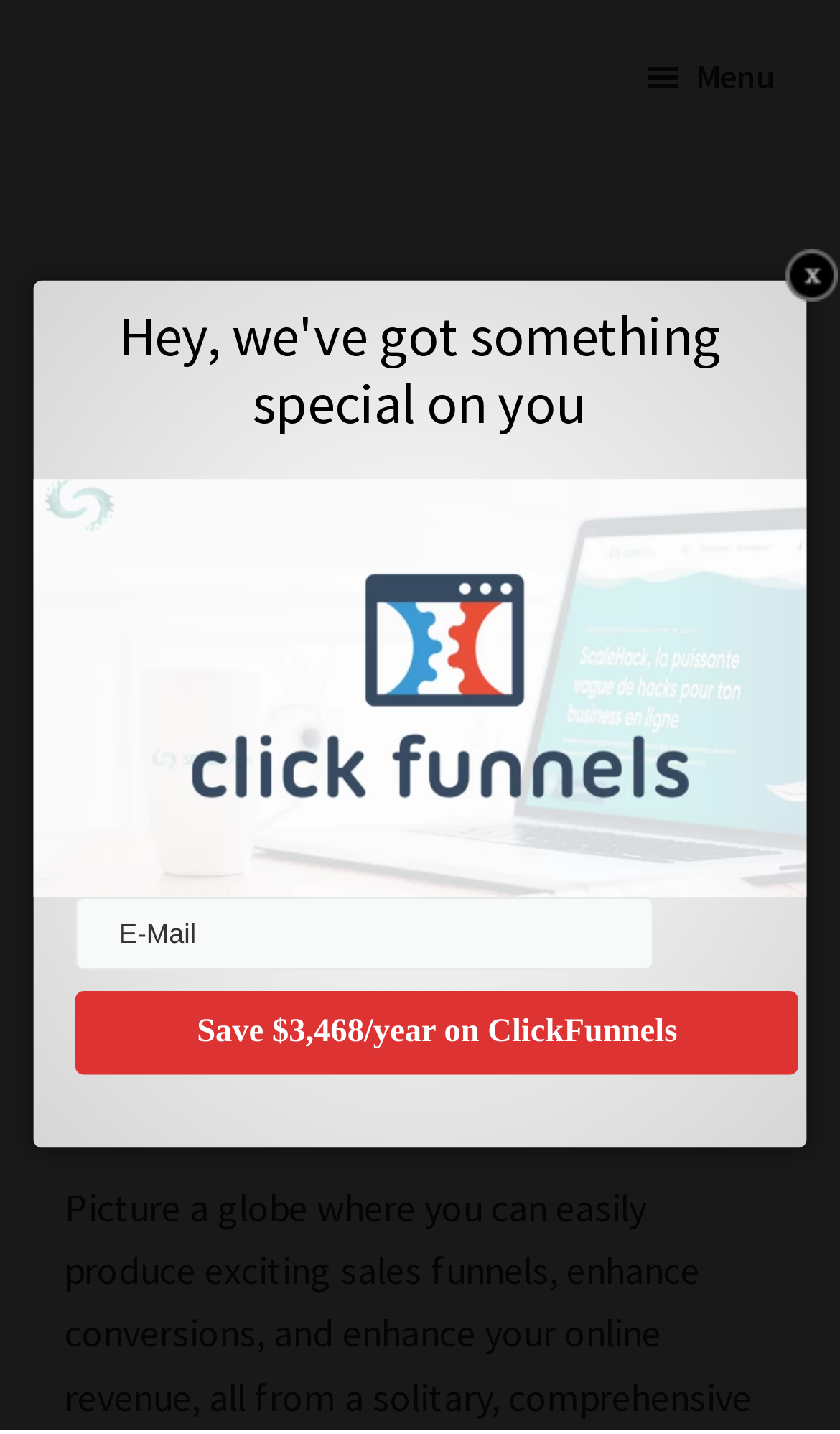Respond with a single word or phrase:
What is the purpose of ClickFunnels 2.0?

Capturing target audience